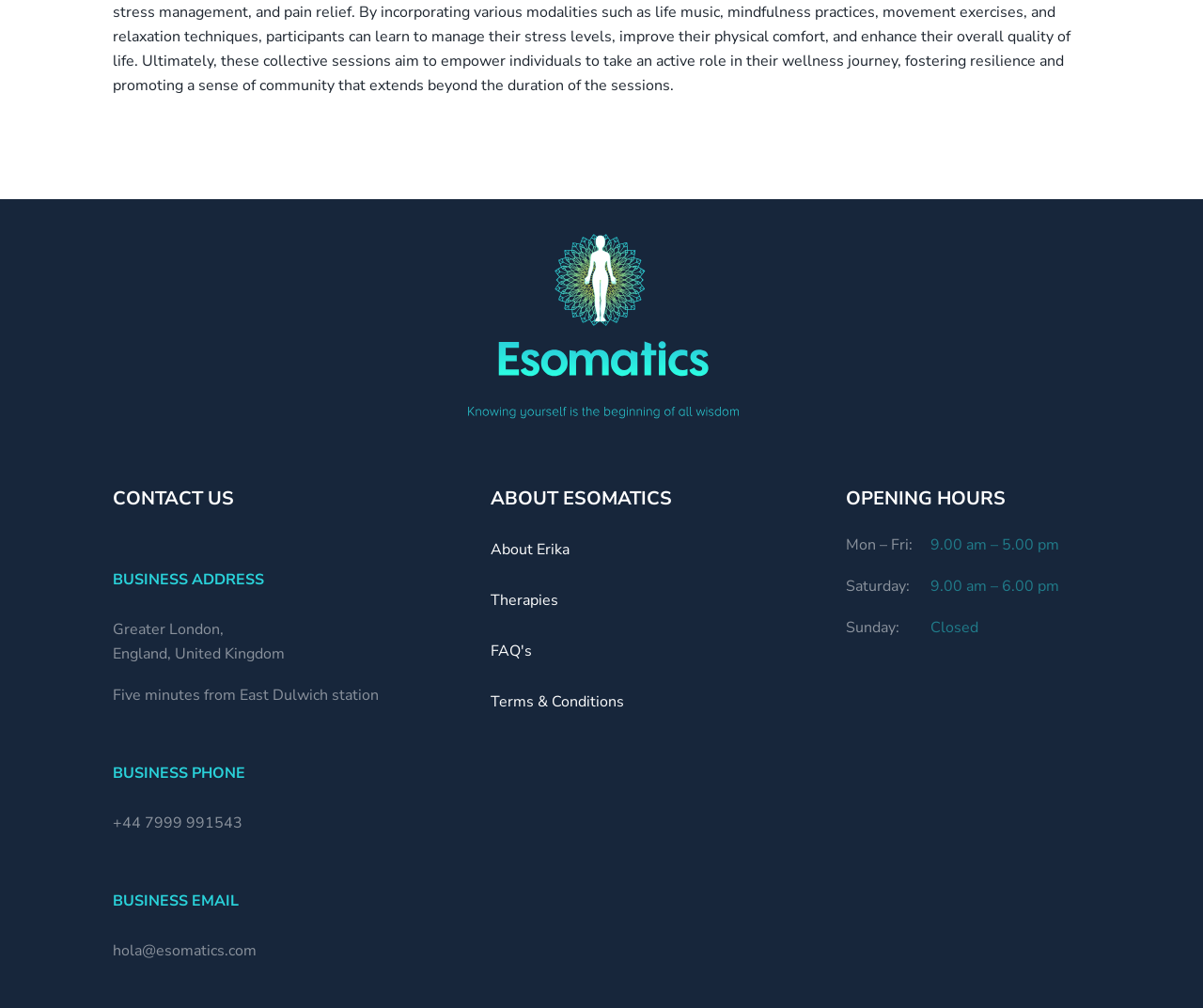Given the element description, predict the bounding box coordinates in the format (top-left x, top-left y, bottom-right x, bottom-right y), using floating point numbers between 0 and 1: FAQ's

[0.407, 0.635, 0.442, 0.656]